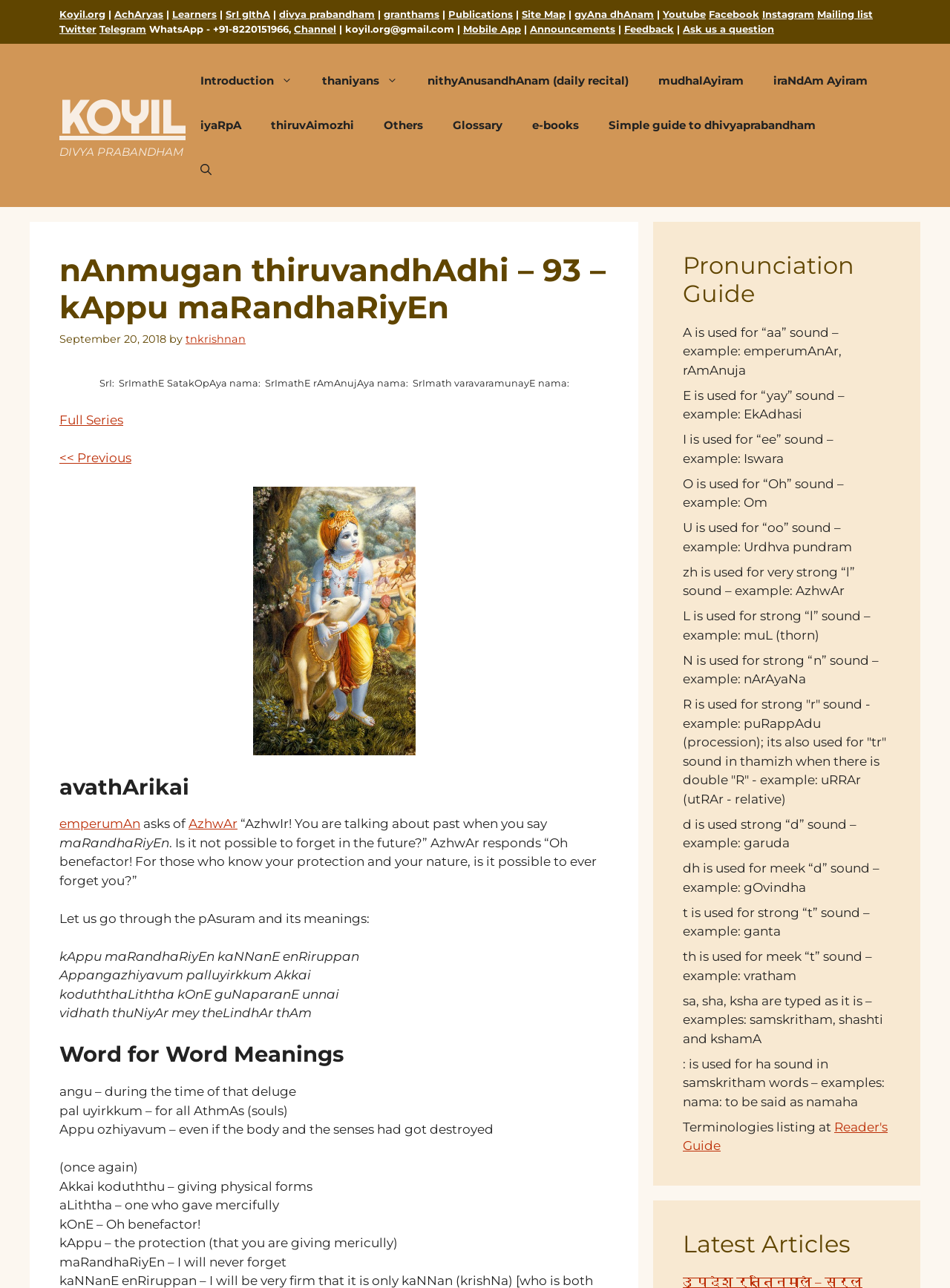Given the description "gyAna dhAnam", determine the bounding box of the corresponding UI element.

[0.605, 0.006, 0.688, 0.016]